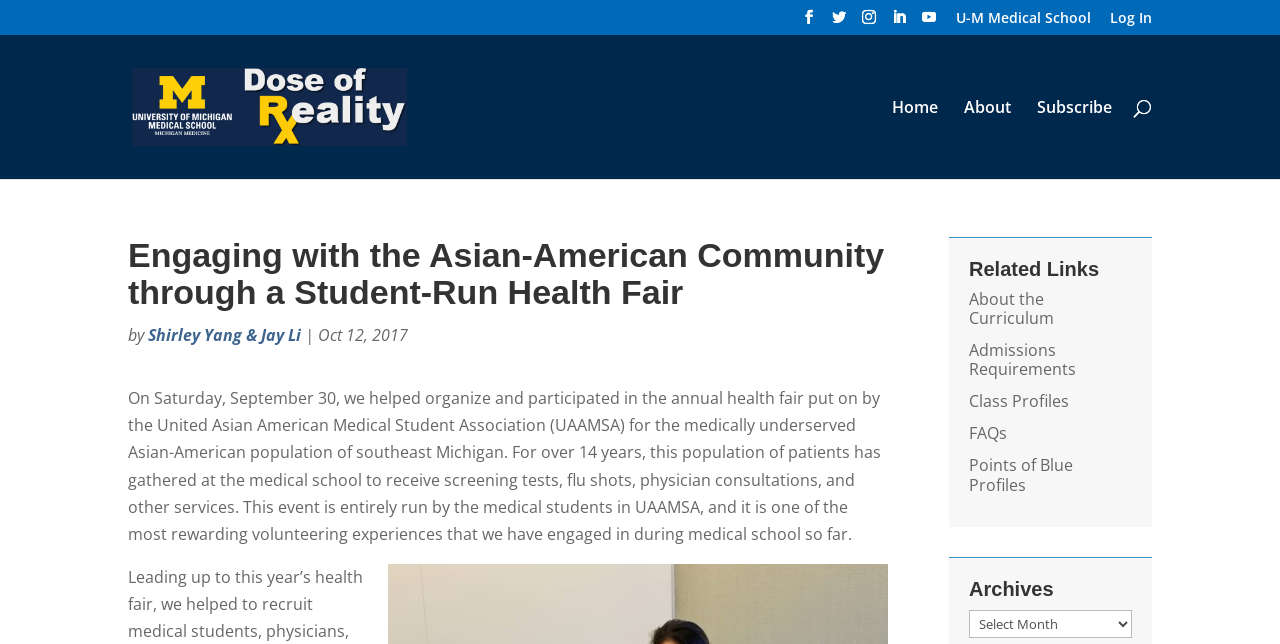Please provide a brief answer to the question using only one word or phrase: 
What is the name of the organization that runs the health fair?

UAAMSA